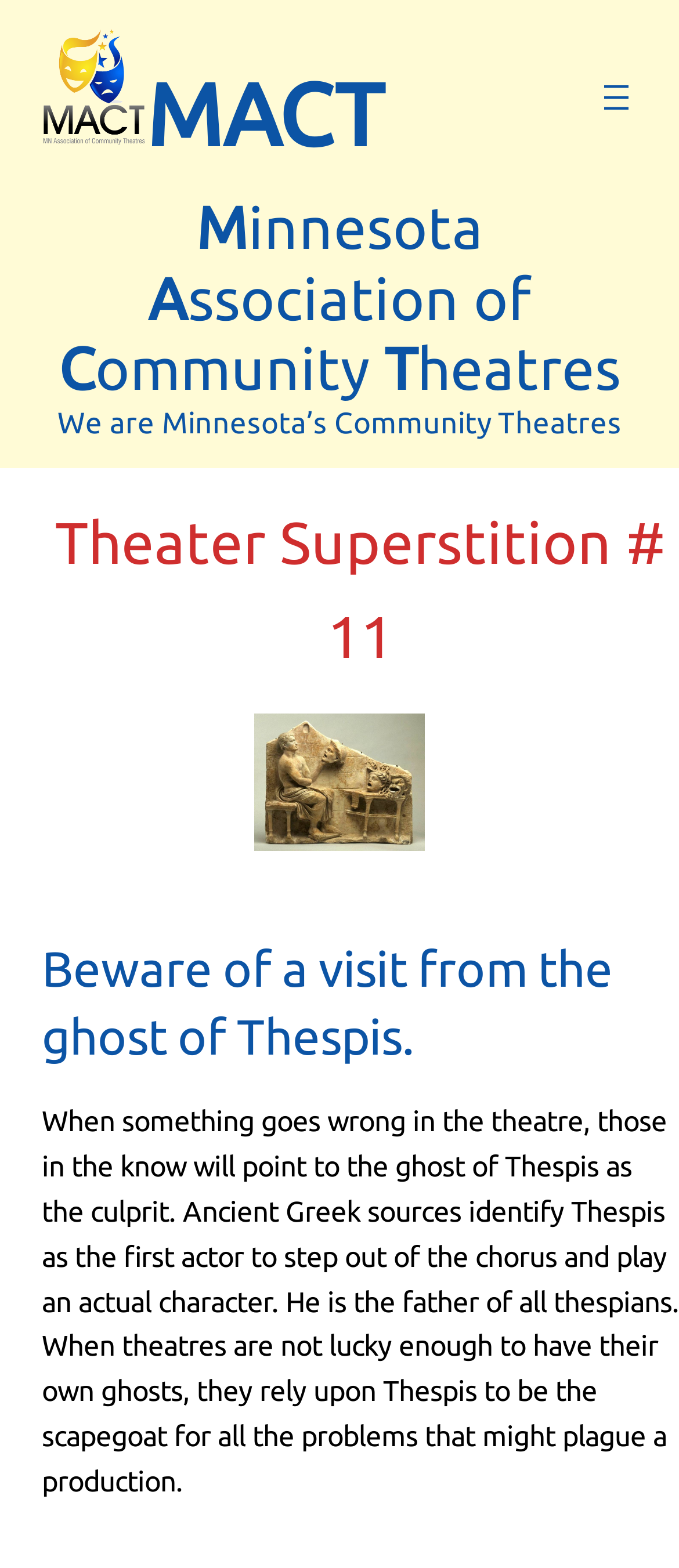Answer in one word or a short phrase: 
What is the name of the father of all thespians?

Thespis